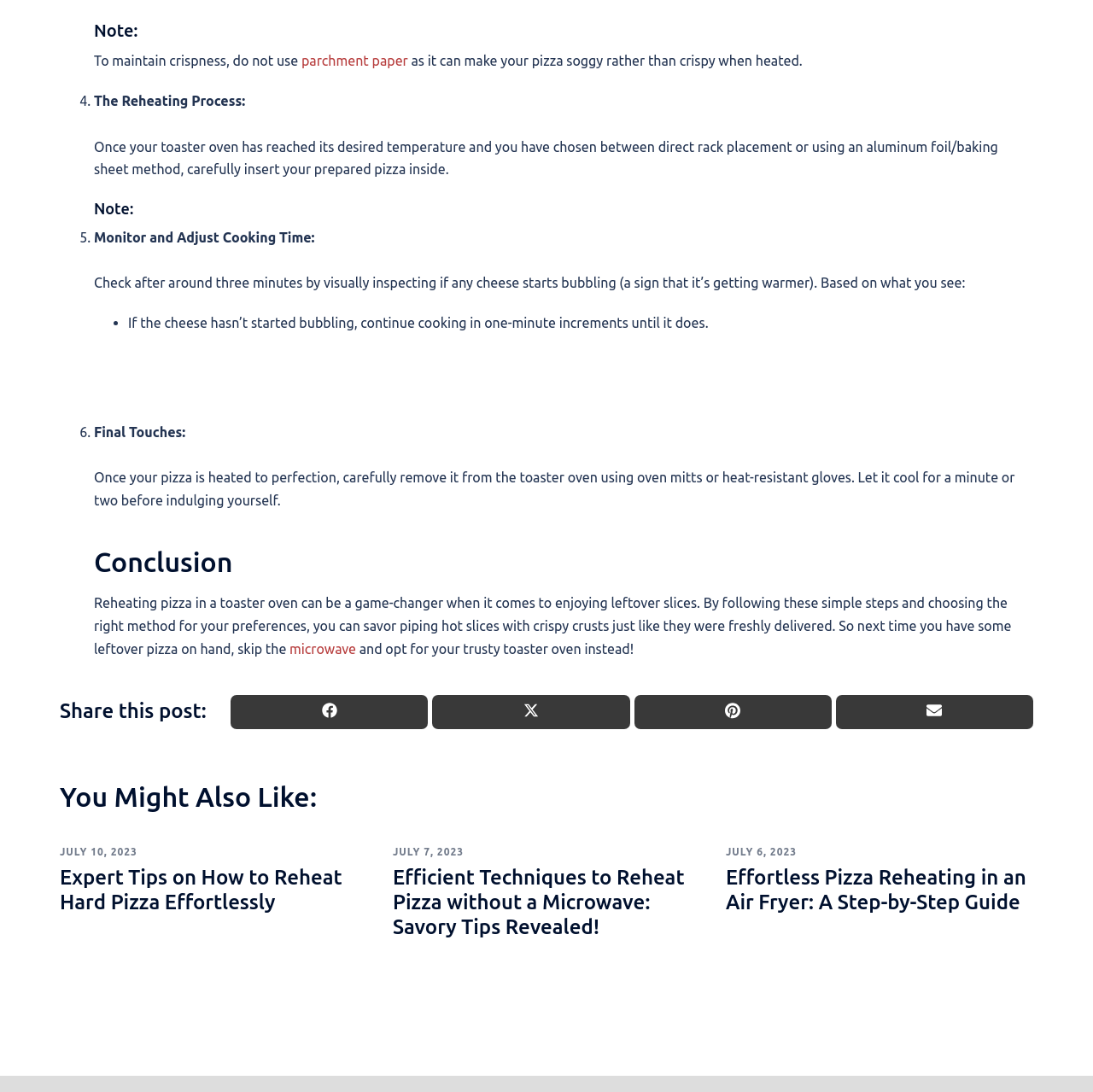Please specify the bounding box coordinates for the clickable region that will help you carry out the instruction: "Share this post on social media".

[0.211, 0.636, 0.392, 0.663]